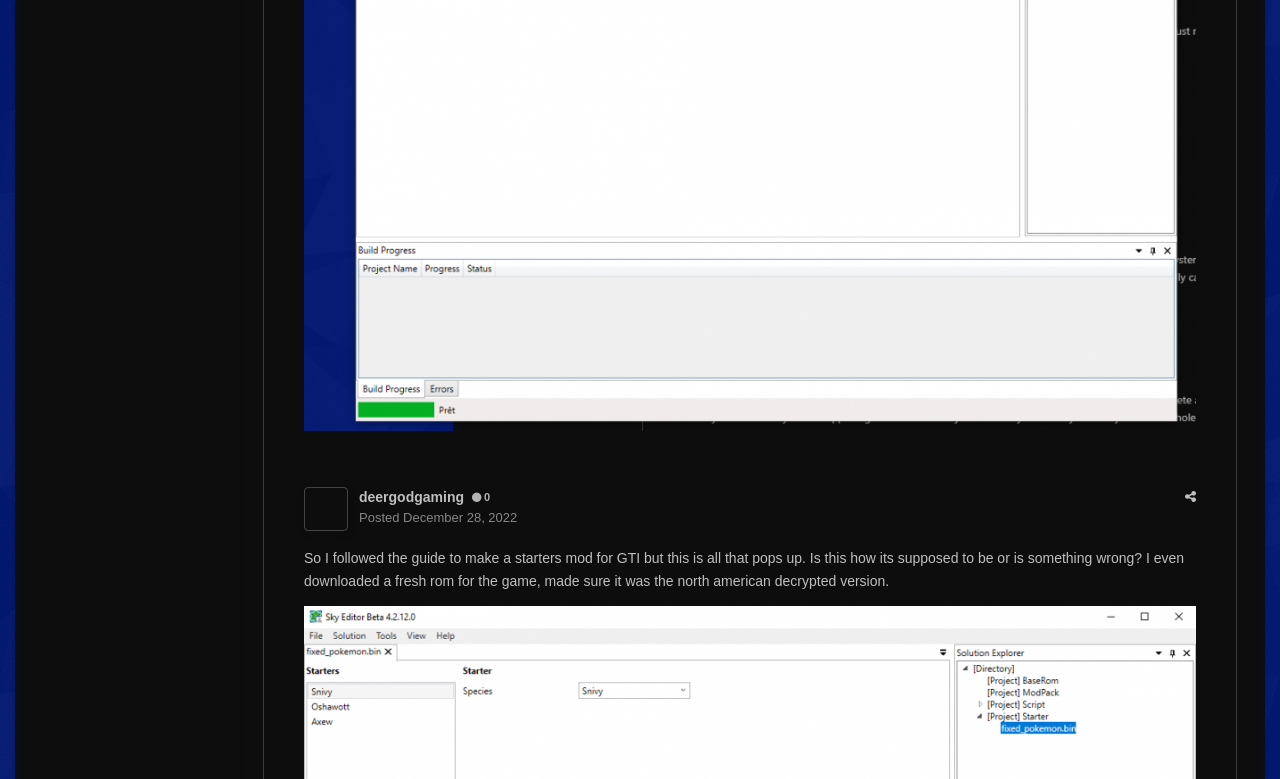Please identify the bounding box coordinates of the element on the webpage that should be clicked to follow this instruction: "Sign In Now". The bounding box coordinates should be given as four float numbers between 0 and 1, formatted as [left, top, right, bottom].

[0.611, 0.227, 0.884, 0.277]